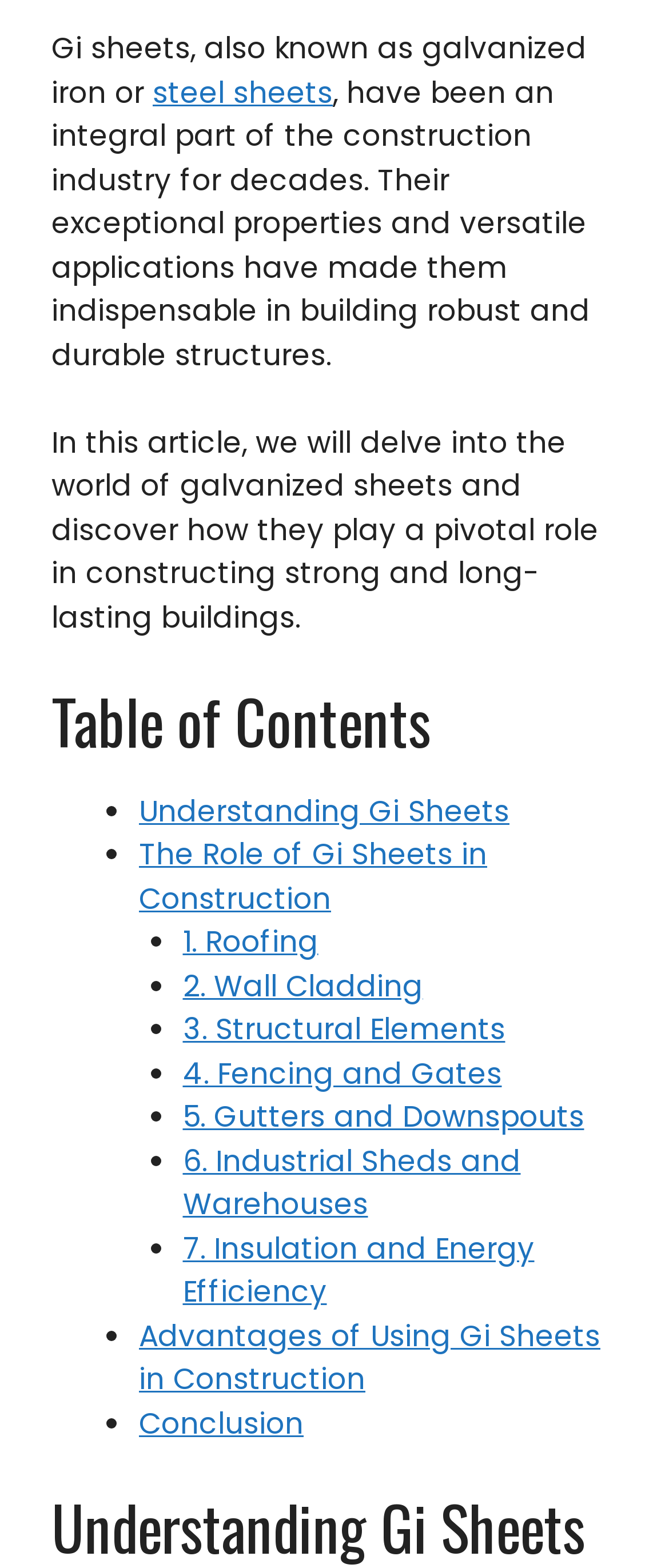Answer with a single word or phrase: 
How many applications of Gi sheets are listed?

7